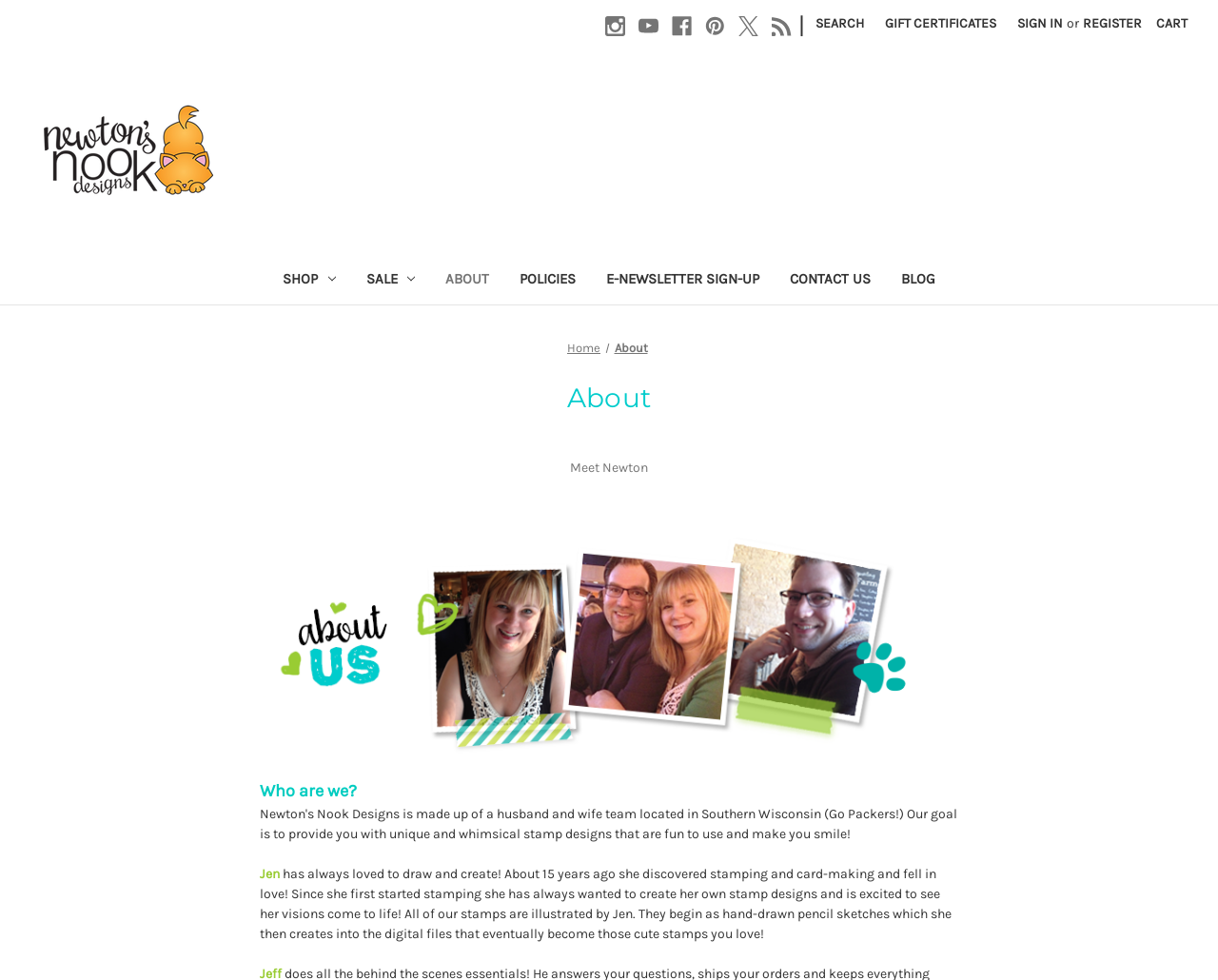Please provide a brief answer to the following inquiry using a single word or phrase:
How many social media links are available in the top-right corner?

5